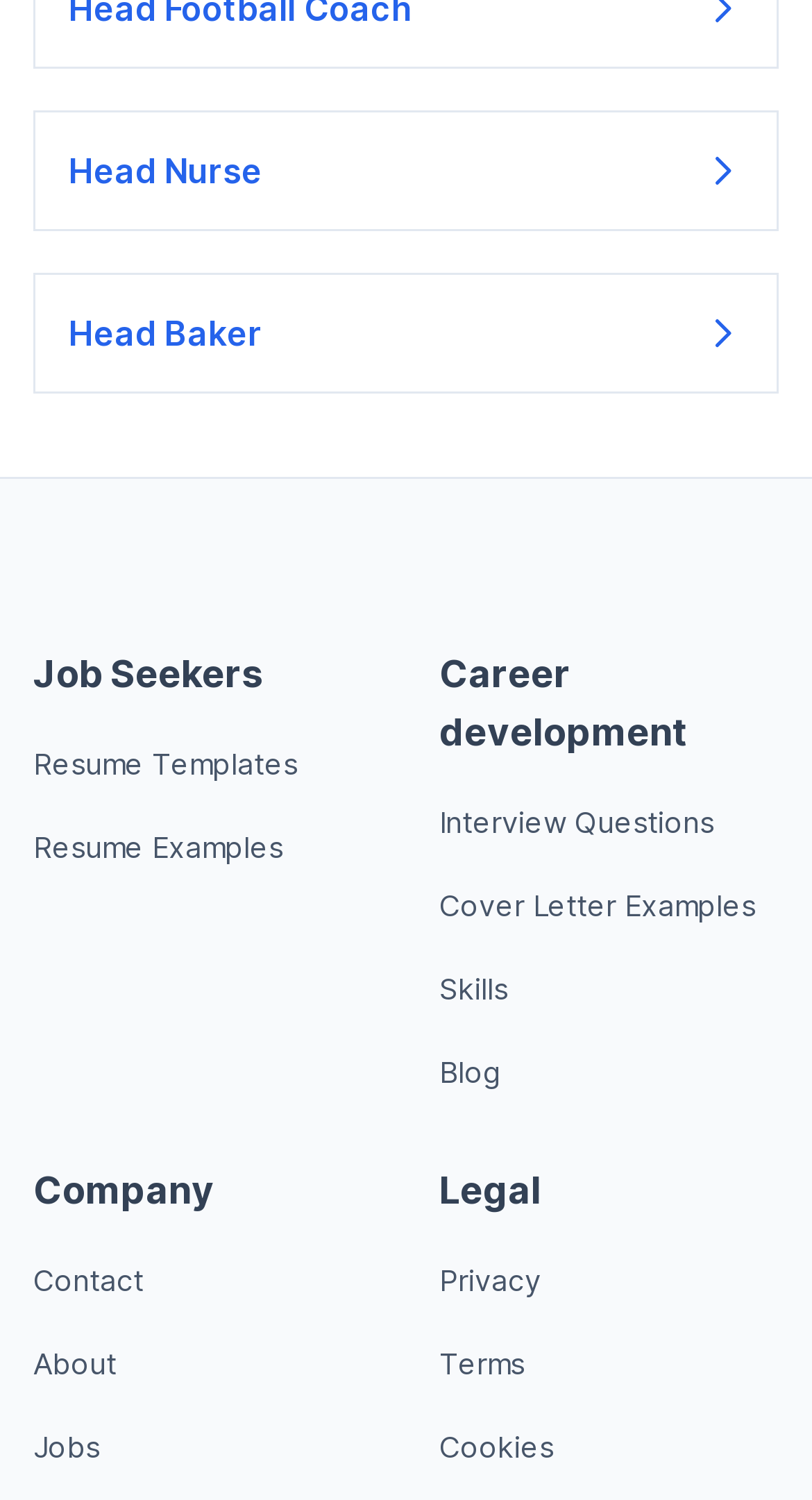What is the category of 'Head Nurse'?
Answer the question with a detailed explanation, including all necessary information.

The link 'Read more about Head Nurse' is located under the 'Job Seekers' category, which is indicated by the StaticText element 'Job Seekers' with bounding box coordinates [0.041, 0.435, 0.323, 0.464].